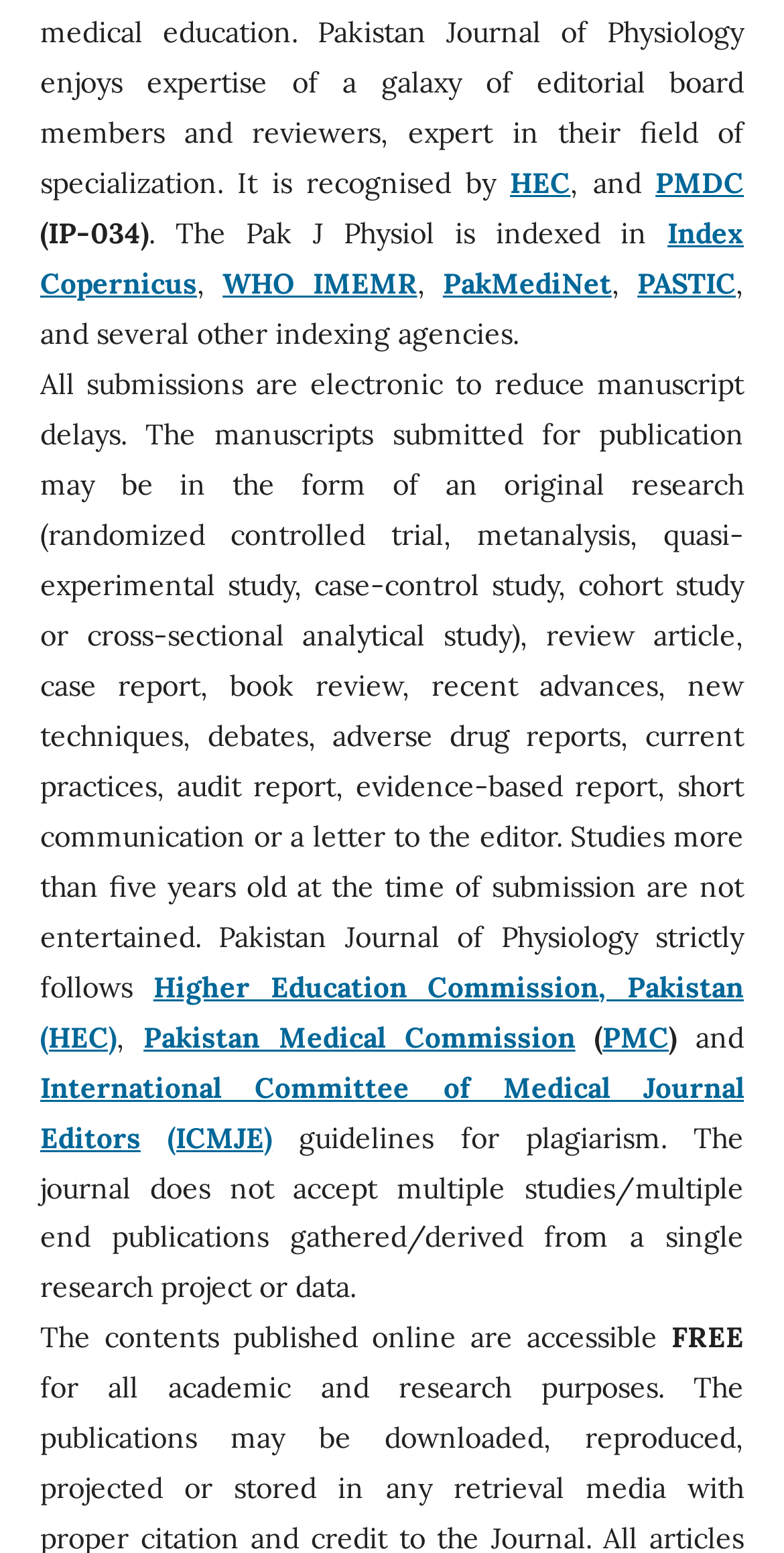Find the bounding box coordinates for the element described here: "Pakistan Medical Commission".

[0.183, 0.656, 0.734, 0.679]